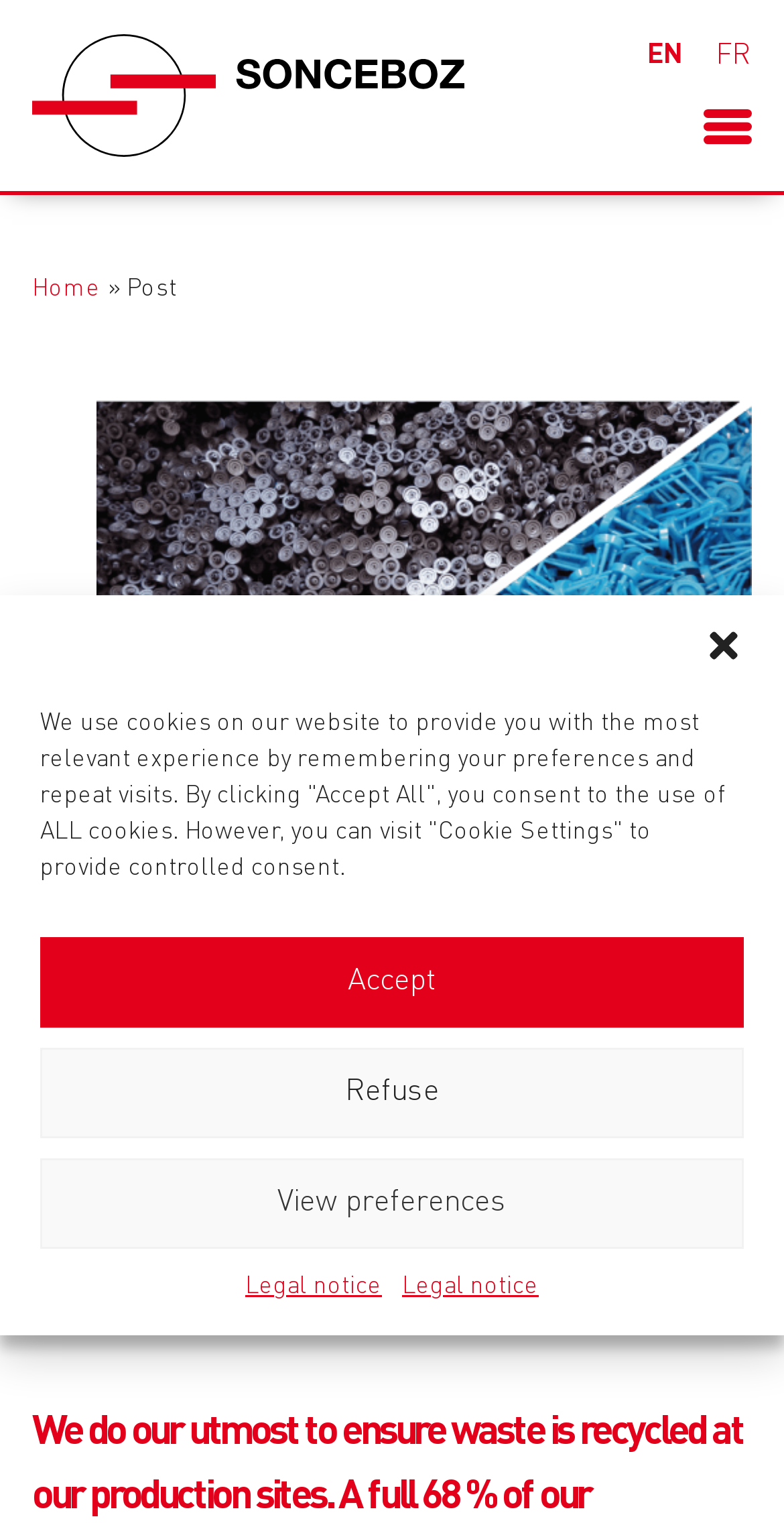Respond to the following question using a concise word or phrase: 
What is the topic of the main content?

Recycling production waste